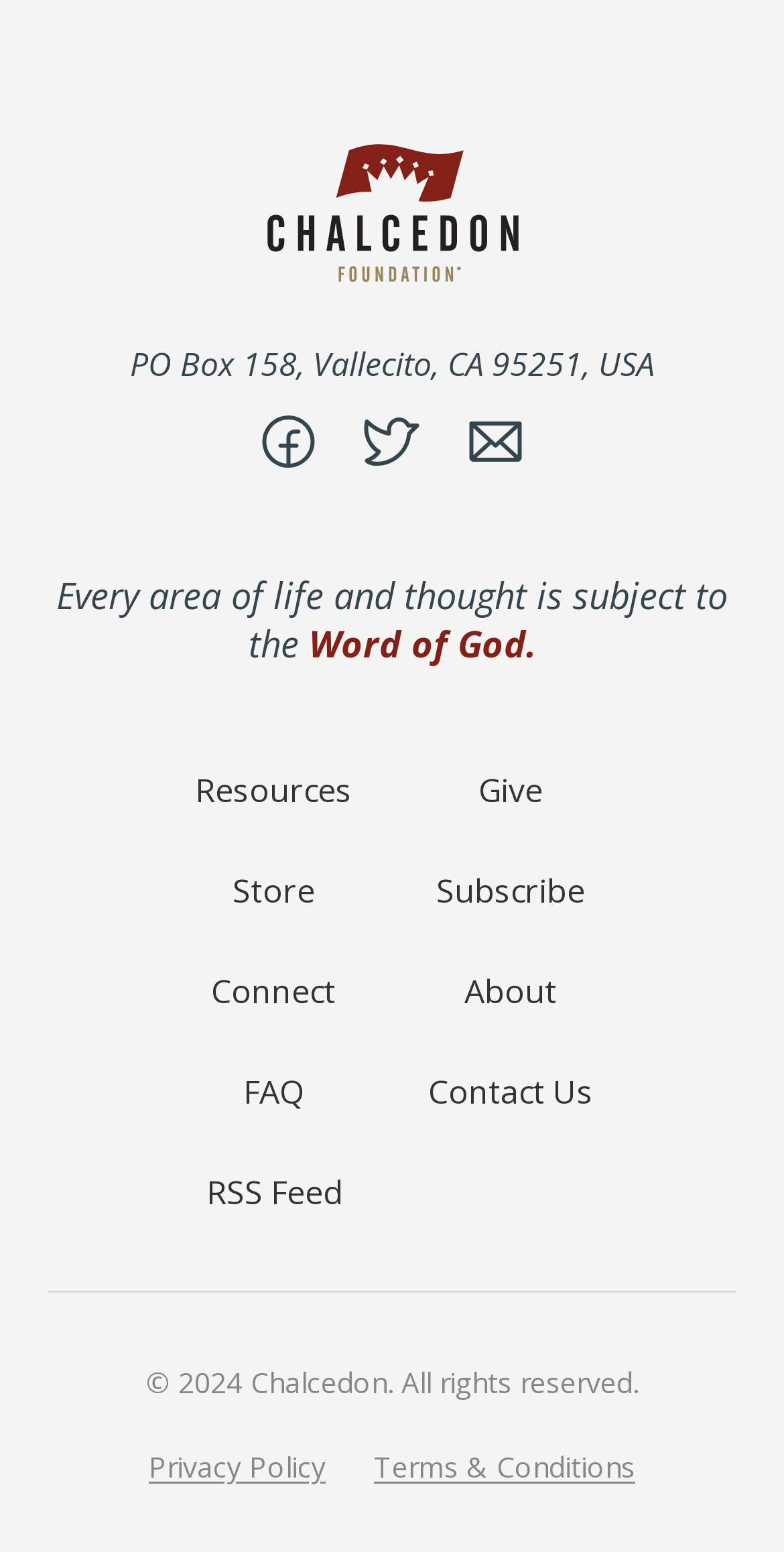Using the information from the screenshot, answer the following question thoroughly:
What is the theme of the content on this webpage?

I found the theme by looking at the StaticText elements with the OCR text 'Every area of life and thought is subject to the' and 'Word of God.' which are located at the top of the webpage, suggesting that the content is related to Christianity or religious studies.